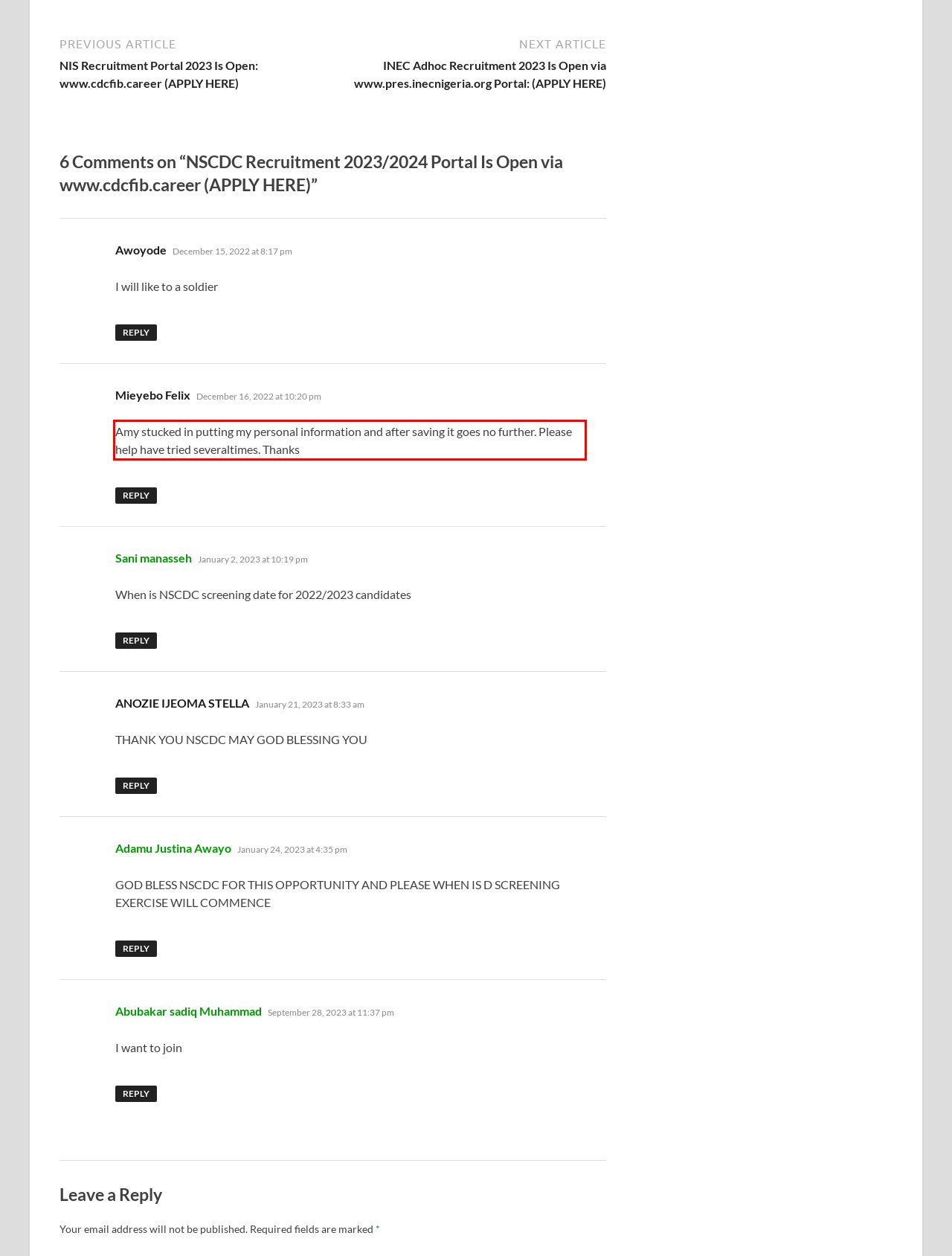Please extract the text content from the UI element enclosed by the red rectangle in the screenshot.

Amy stucked in putting my personal information and after saving it goes no further. Please help have tried severaltimes. Thanks